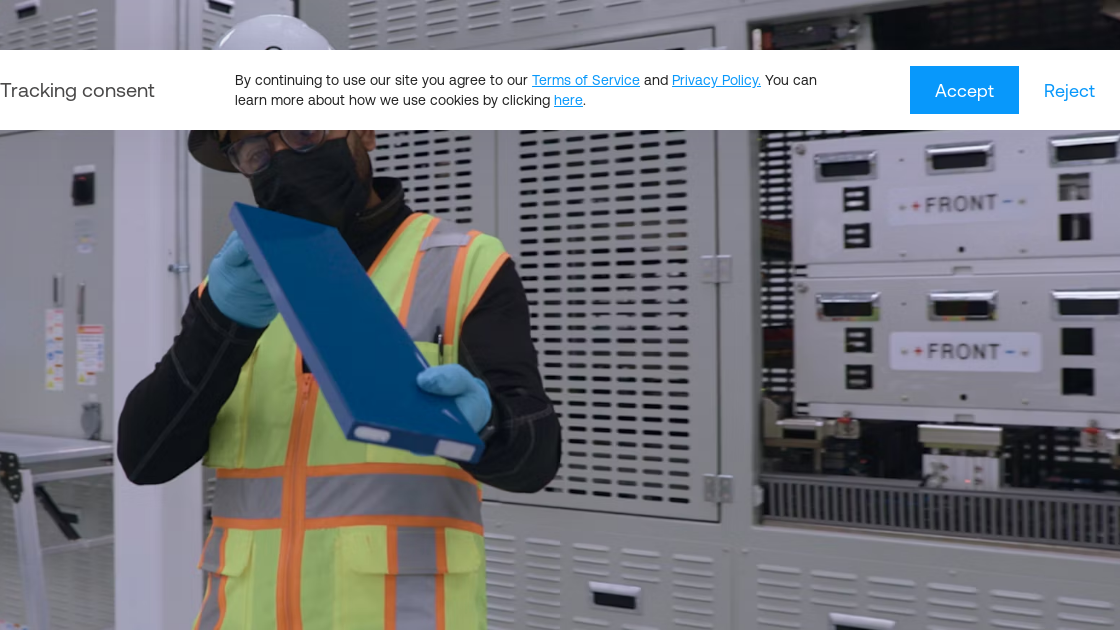Provide a thorough and detailed response to the question by examining the image: 
What is labeled on the equipment racks?

Behind the worker, there are large equipment racks with several stacked units labeled with the word 'FRONT', indicating a sophisticated setup likely related to battery production or energy storage.